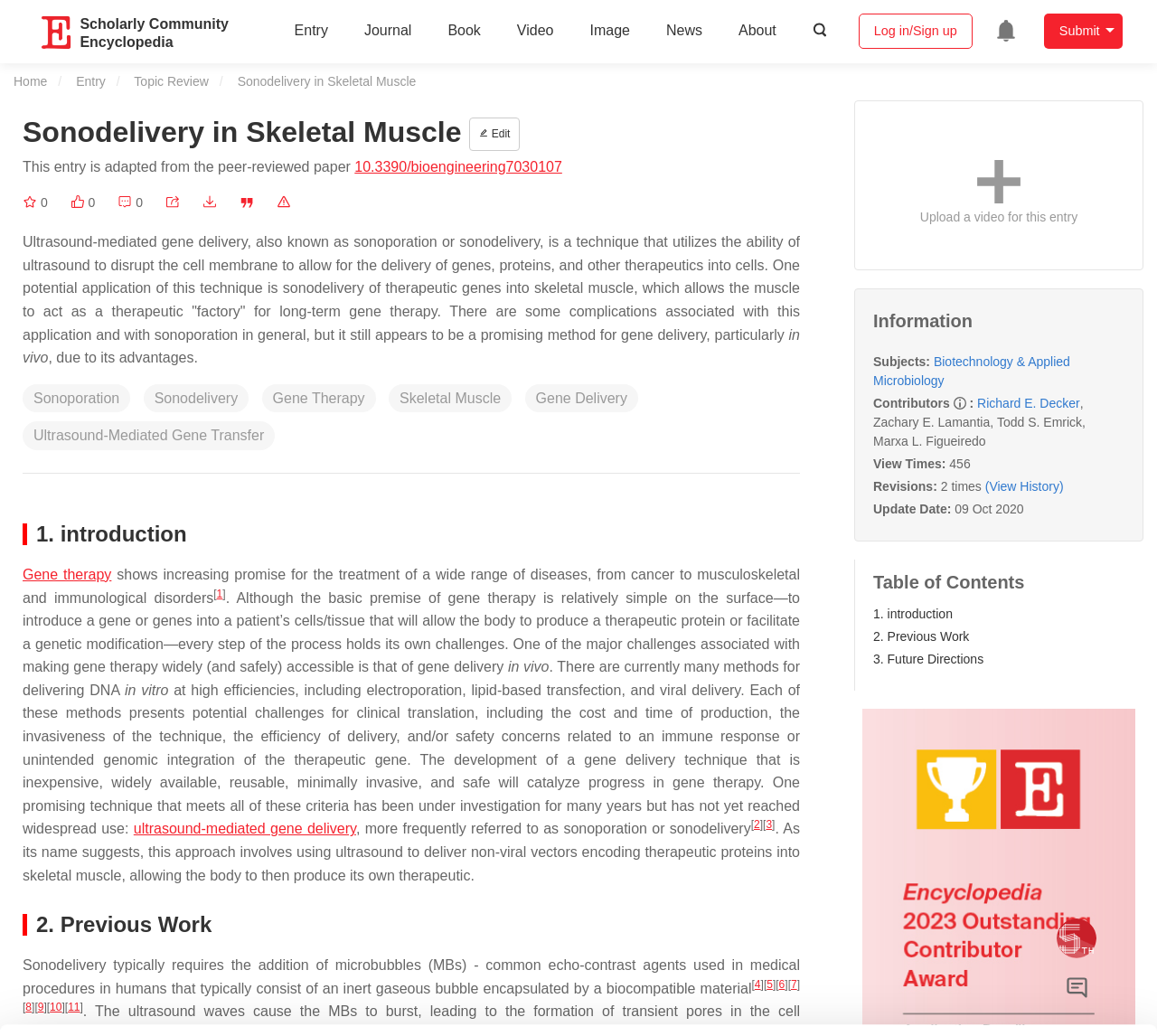How many links are there in the navigation bar?
Answer the question with a single word or phrase by looking at the picture.

5